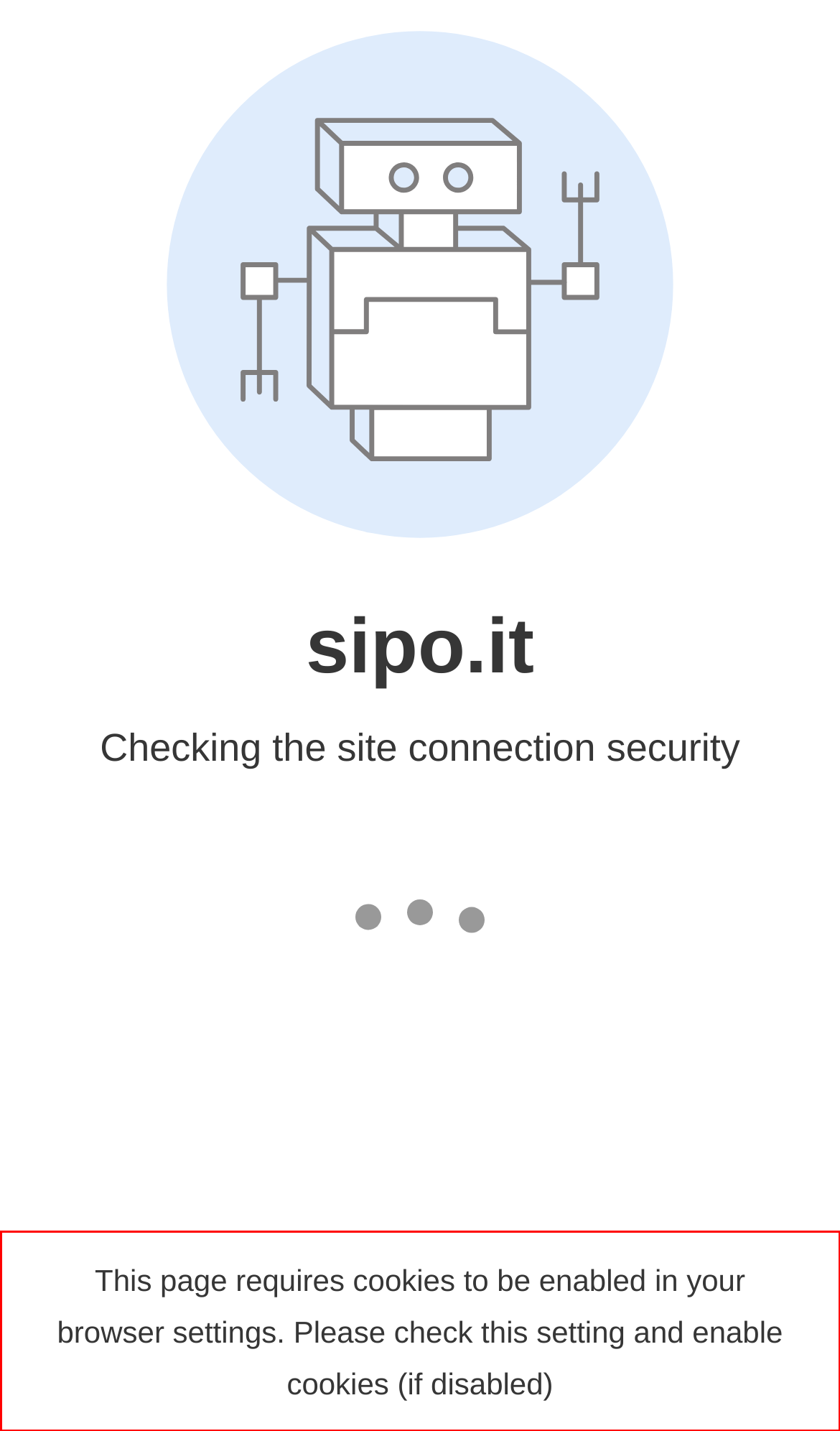Examine the screenshot of the webpage, locate the red bounding box, and perform OCR to extract the text contained within it.

This page requires cookies to be enabled in your browser settings. Please check this setting and enable cookies (if disabled)